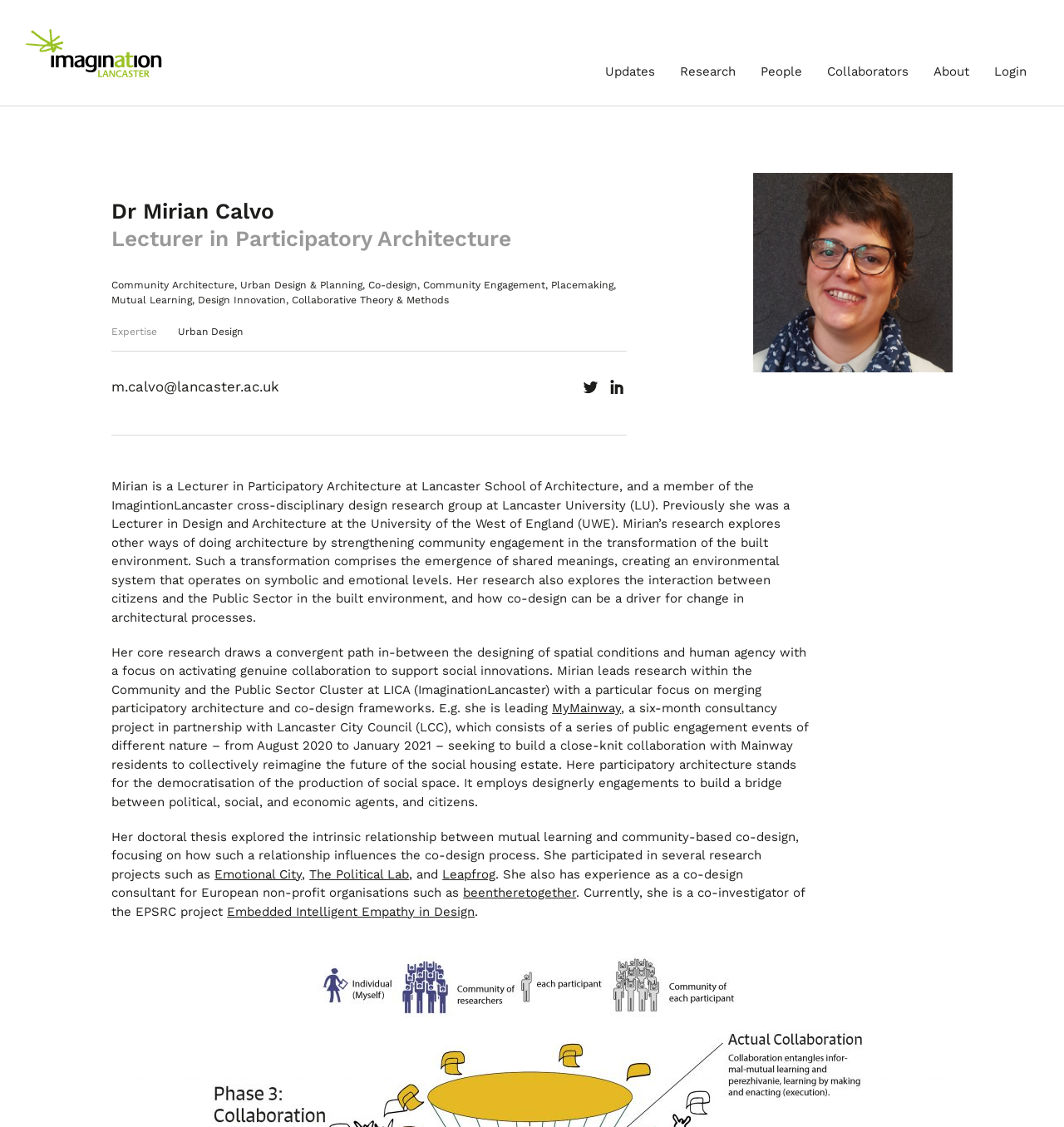What is Dr. Mirian Calvo's profession?
Offer a detailed and exhaustive answer to the question.

I found this answer by looking at the heading 'Dr Mirian Calvo' and the subsequent heading 'Lecturer in Participatory Architecture' which suggests that Dr. Mirian Calvo is a lecturer in participatory architecture.